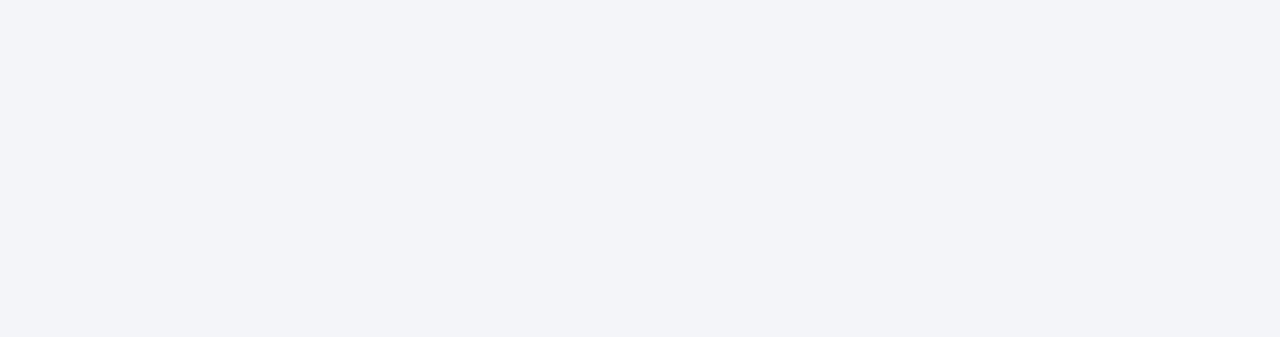Answer the question in one word or a short phrase:
What is the separator between 'Terms of Use' and 'Privacy Policy'?

|